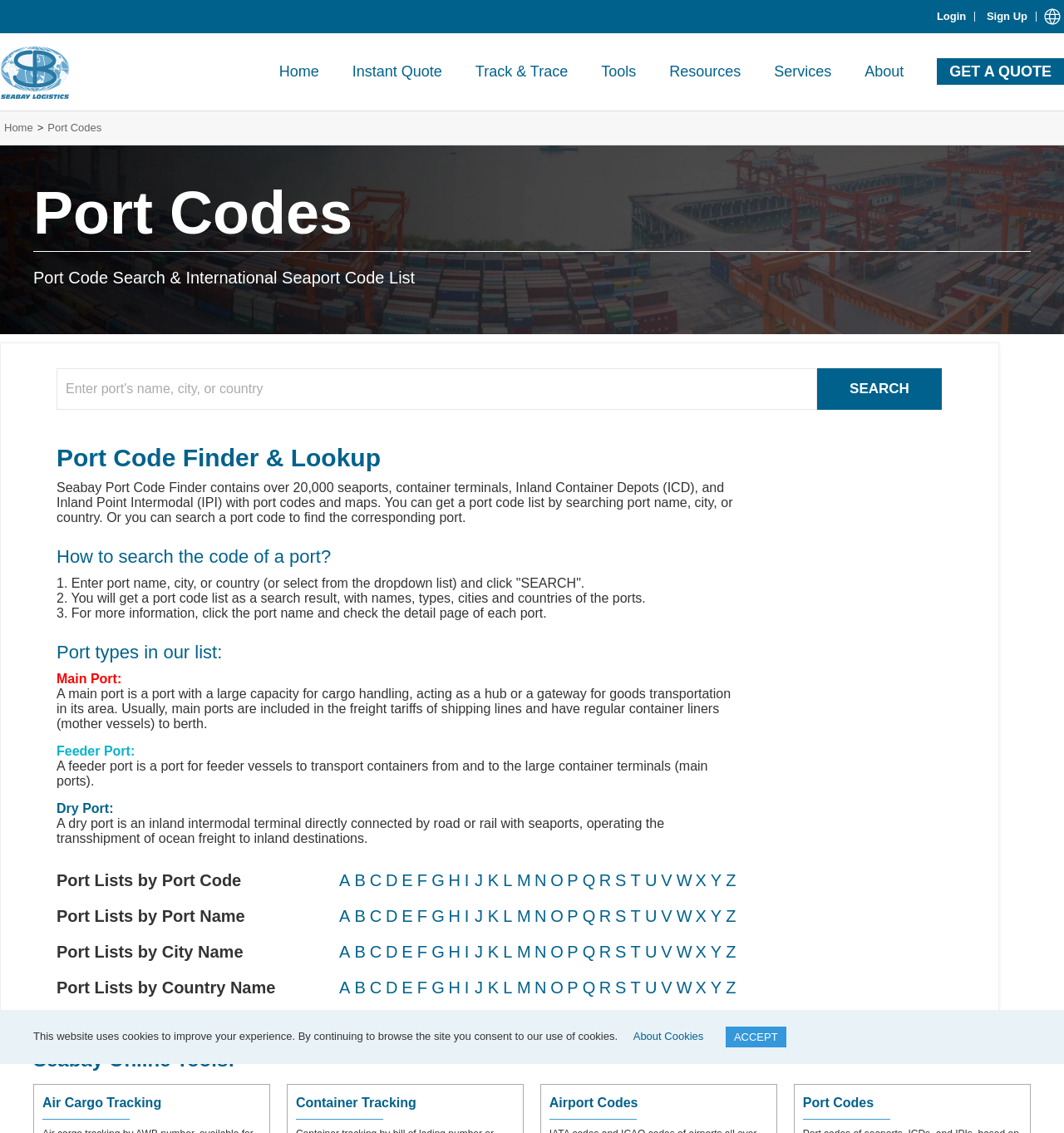Specify the bounding box coordinates of the area to click in order to execute this command: 'Enter port's name, city, or country in the search box'. The coordinates should consist of four float numbers ranging from 0 to 1, and should be formatted as [left, top, right, bottom].

[0.053, 0.325, 0.768, 0.362]